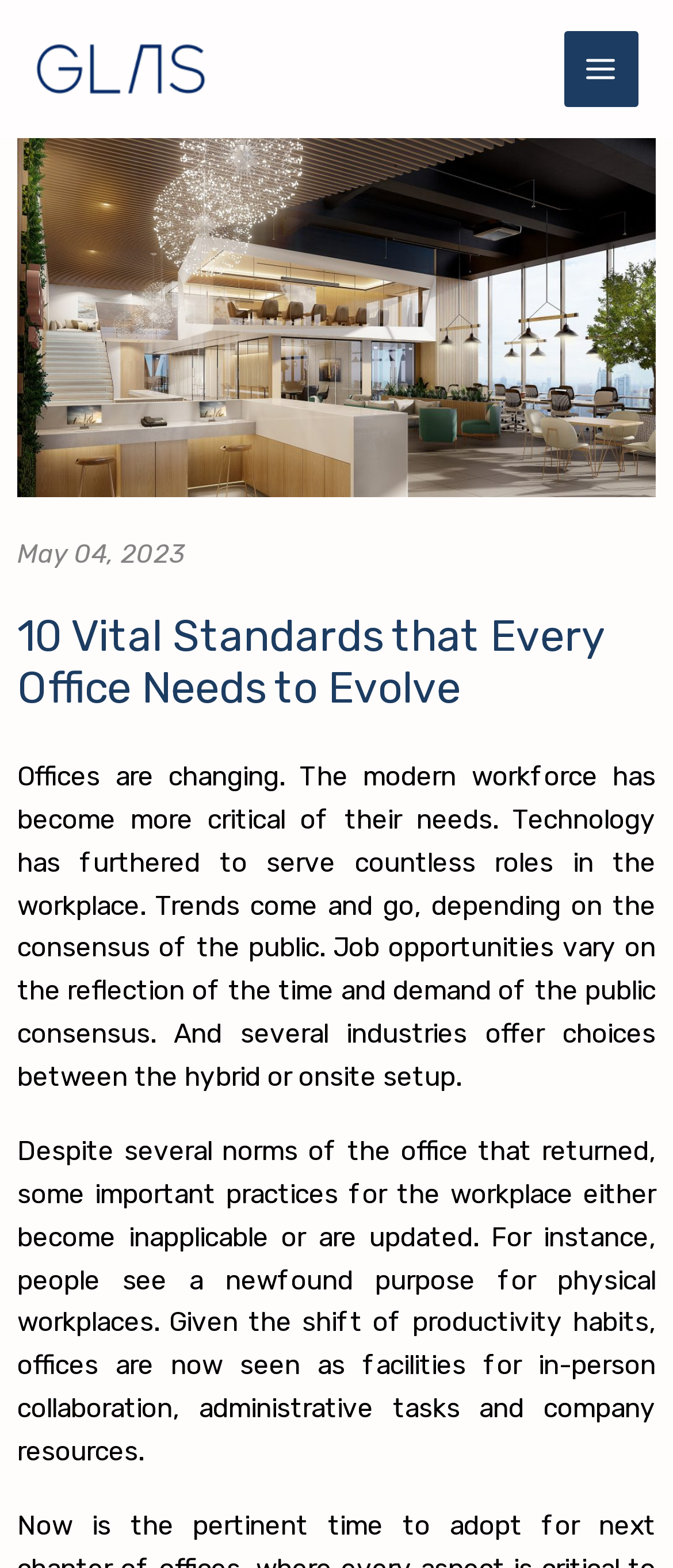What is the date mentioned on the webpage?
Provide a detailed and extensive answer to the question.

I found the date by looking at the heading element that contains the date 'May 04, 2023' which is located at the top of the webpage, below the main menu button.